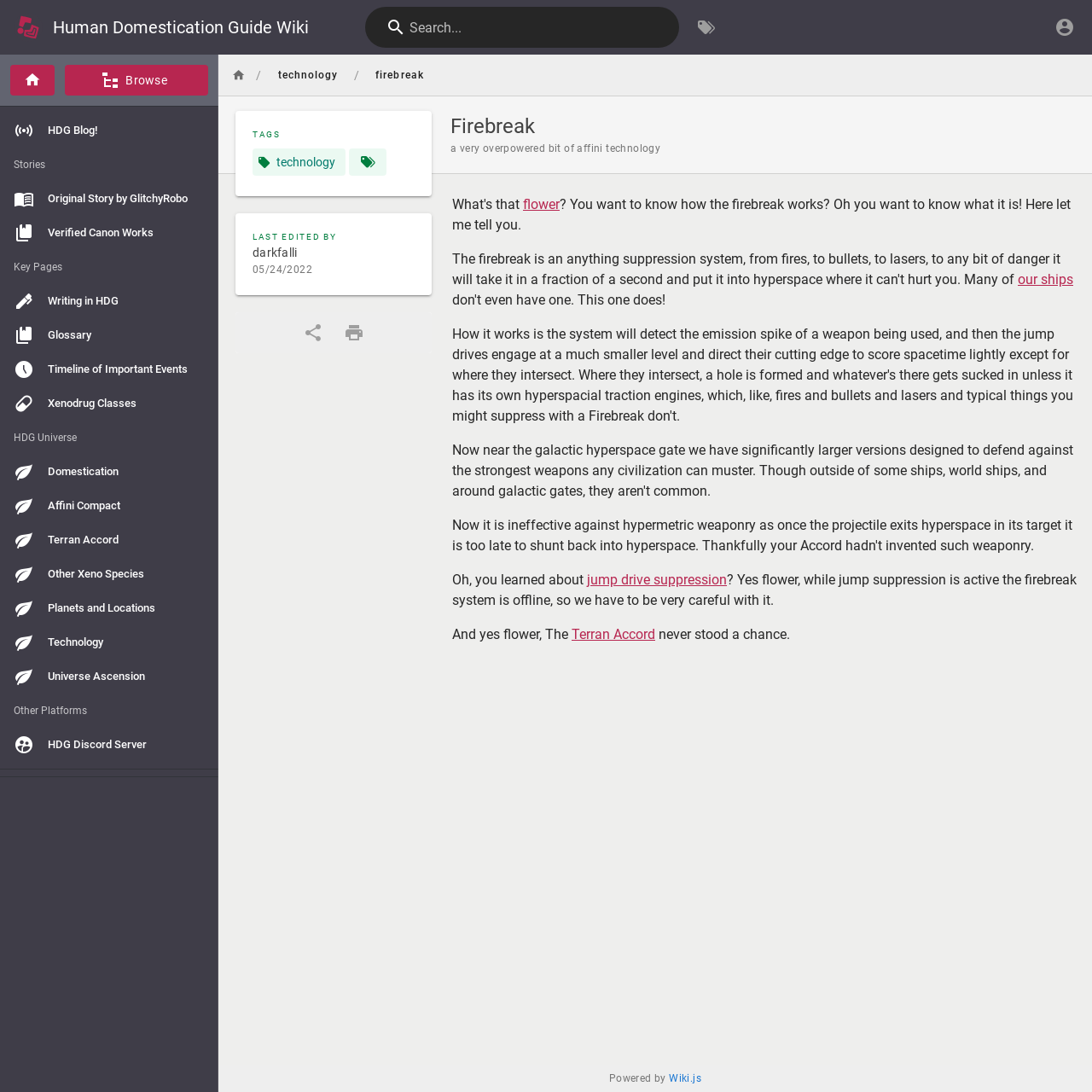Determine the bounding box coordinates of the clickable element to complete this instruction: "Go to the HDG Blog". Provide the coordinates in the format of four float numbers between 0 and 1, [left, top, right, bottom].

[0.0, 0.104, 0.2, 0.135]